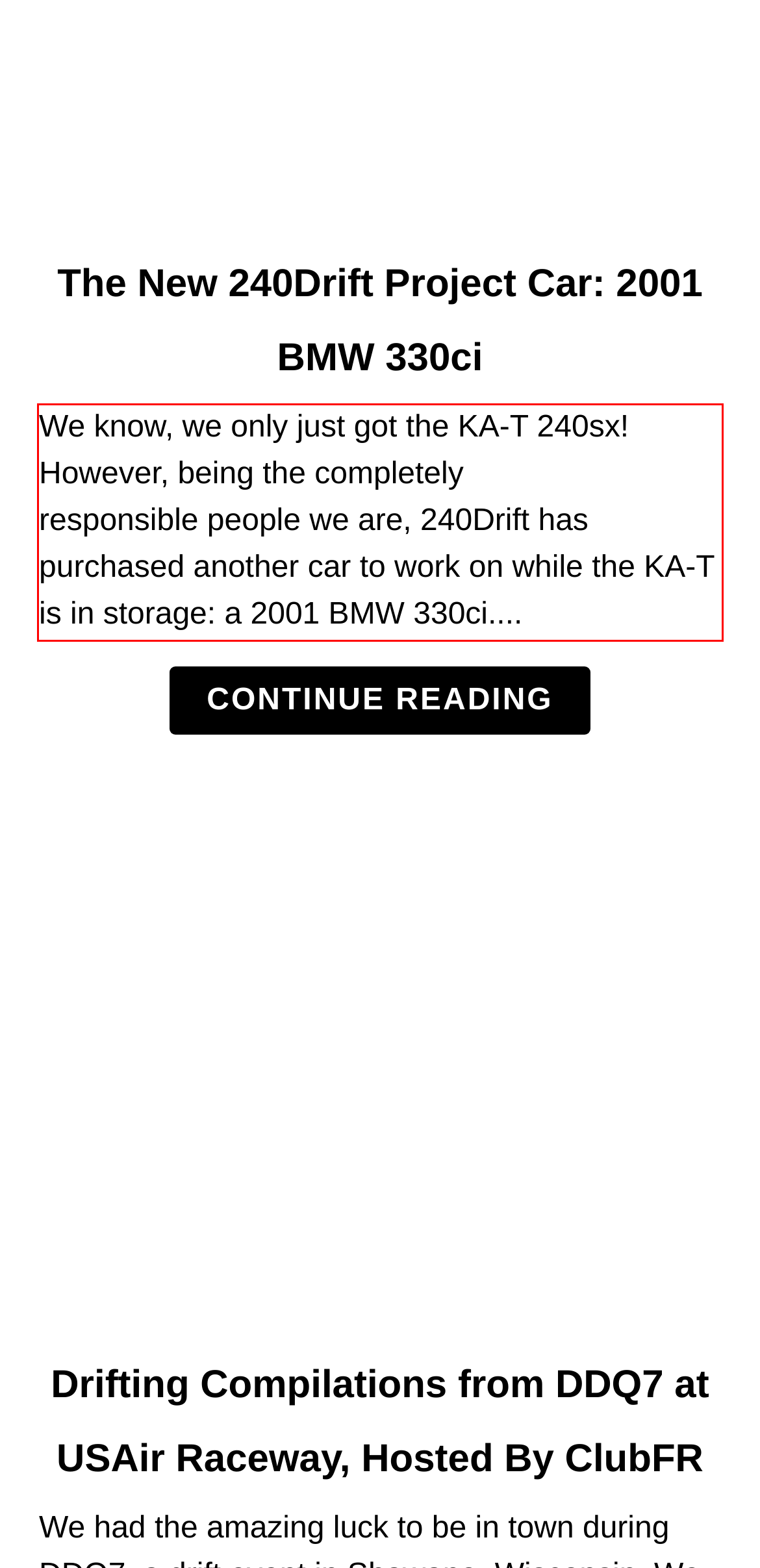Given a screenshot of a webpage, locate the red bounding box and extract the text it encloses.

We know, we only just got the KA-T 240sx! However, being the completely responsible people we are, 240Drift has purchased another car to work on while the KA-T is in storage: a 2001 BMW 330ci....